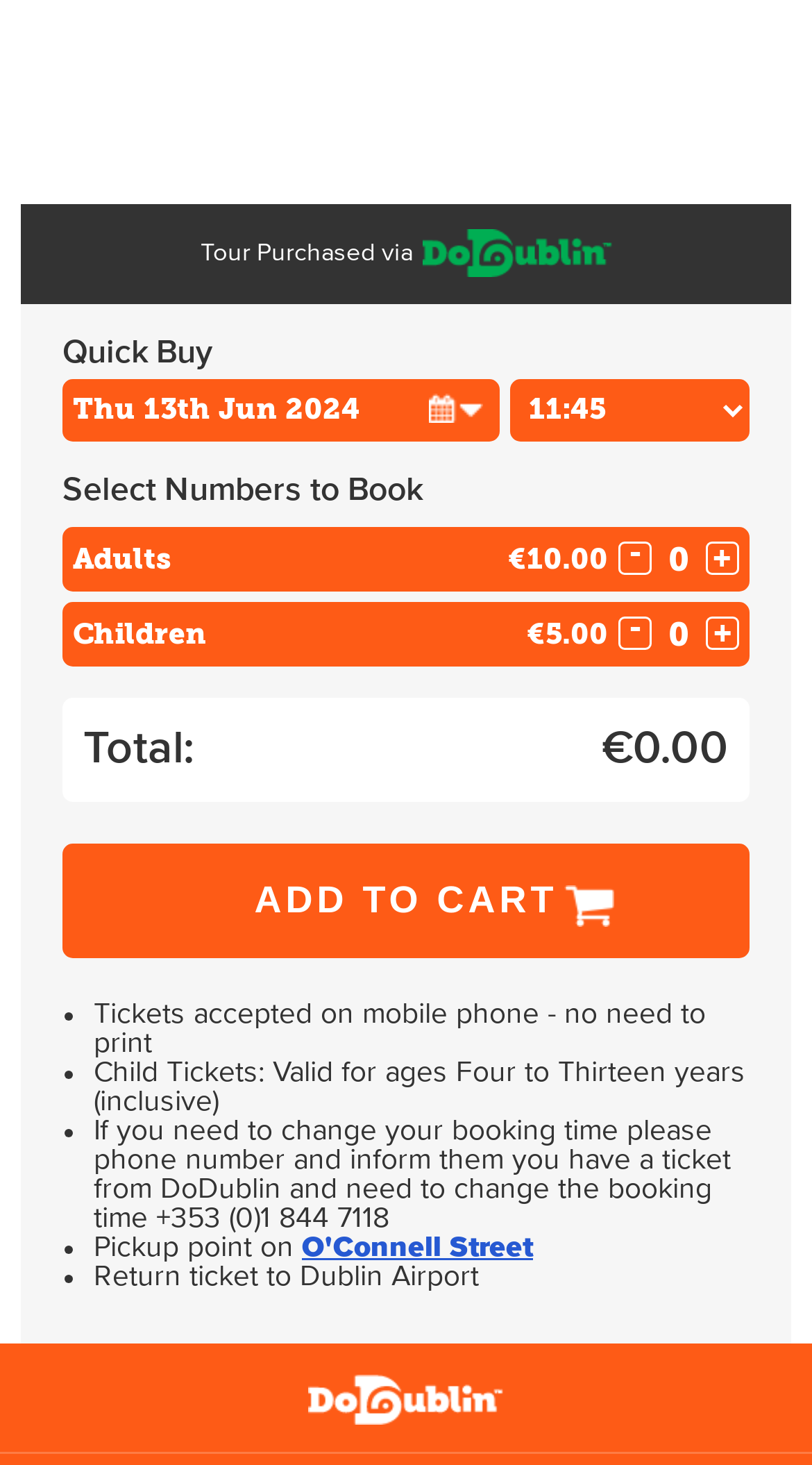Using the information from the screenshot, answer the following question thoroughly:
What is the minimum number of adults that can be booked?

The spinbutton for 'Number of adults' has a valuemin of 0, which means that the minimum number of adults that can be booked is 0.